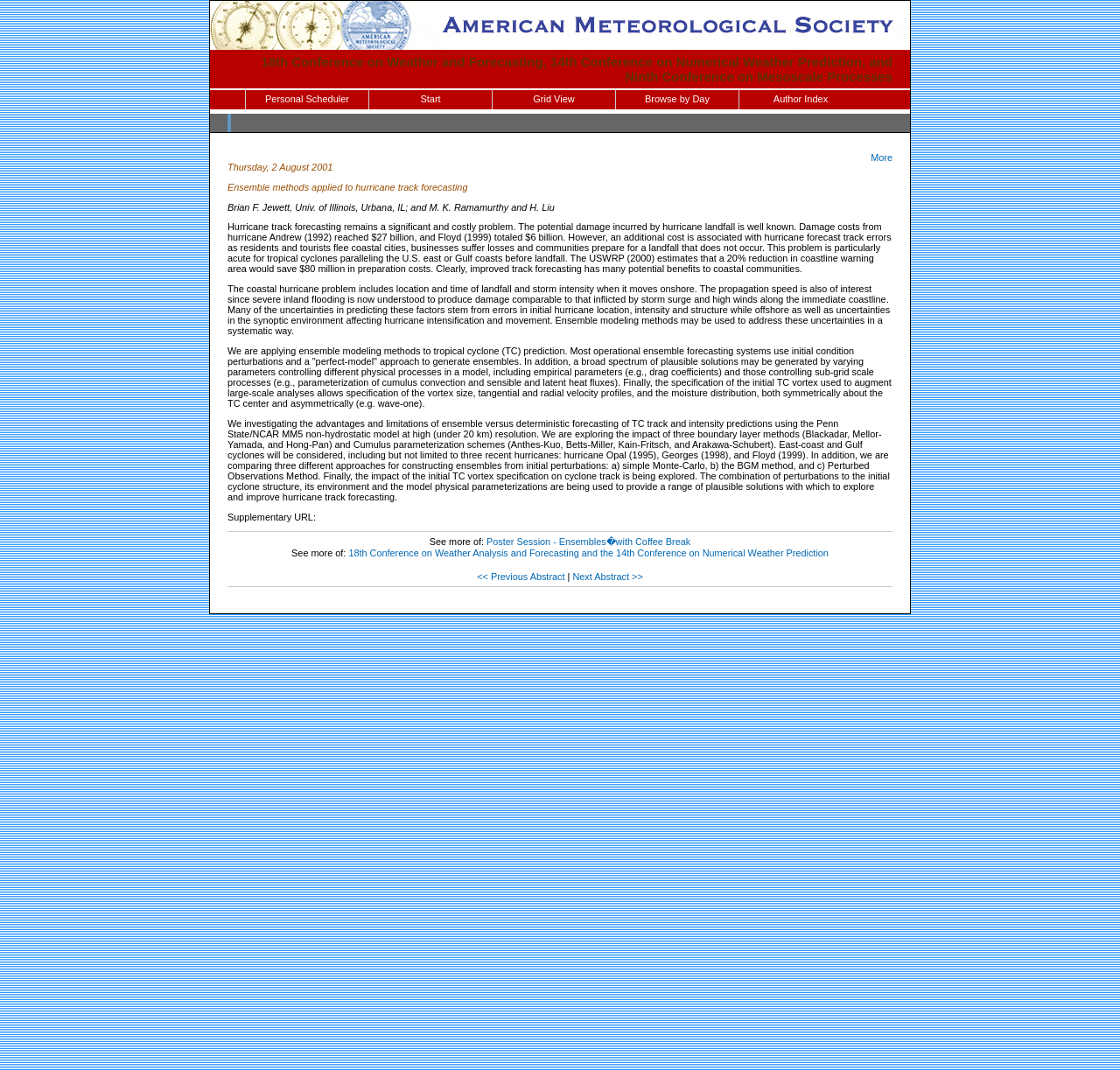Determine the bounding box coordinates of the UI element described below. Use the format (top-left x, top-left y, bottom-right x, bottom-right y) with floating point numbers between 0 and 1: Browse by Day

[0.55, 0.084, 0.659, 0.102]